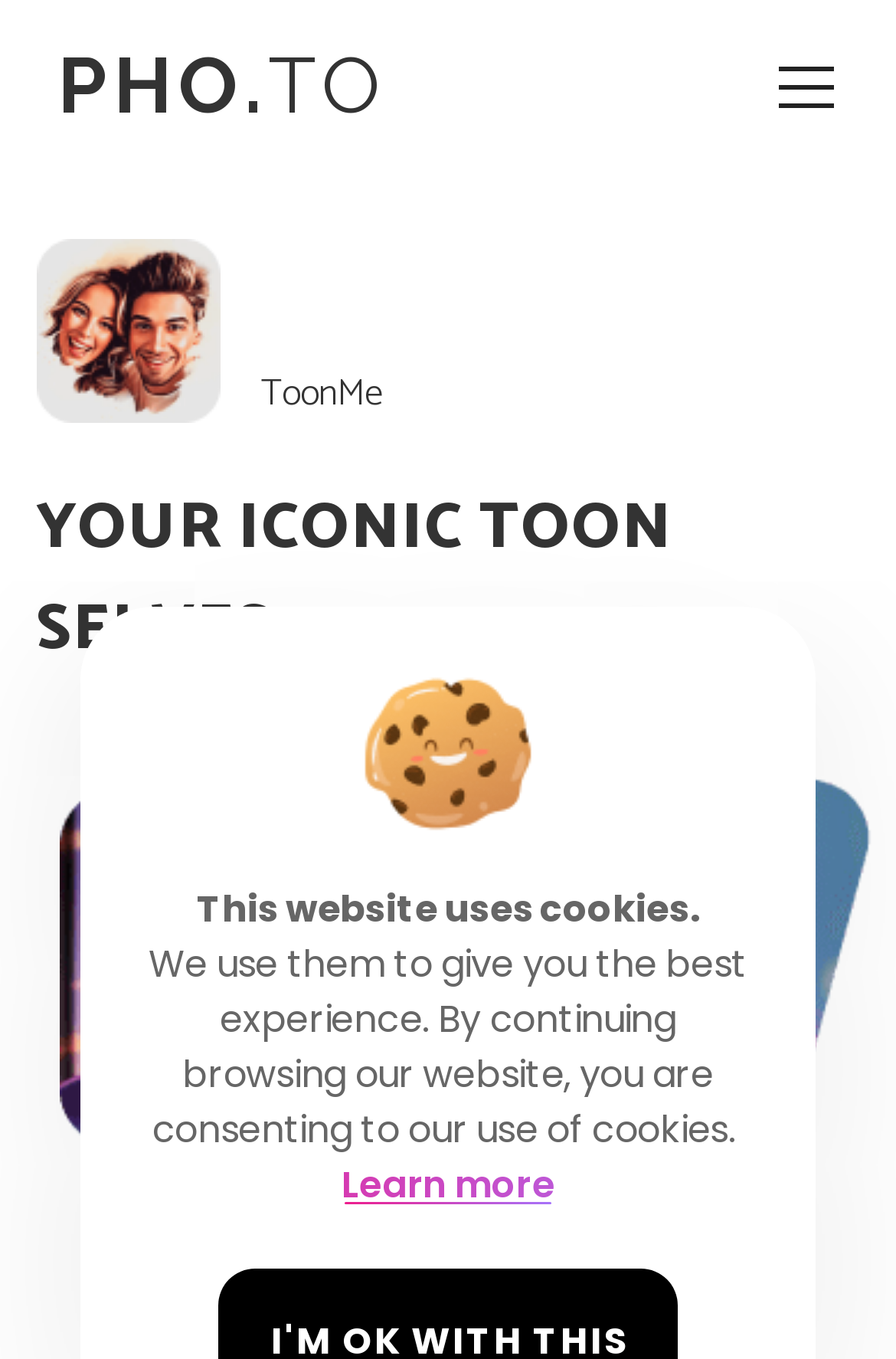Give a one-word or short phrase answer to this question: 
What can users do to learn more about cookies?

Click 'Learn more'